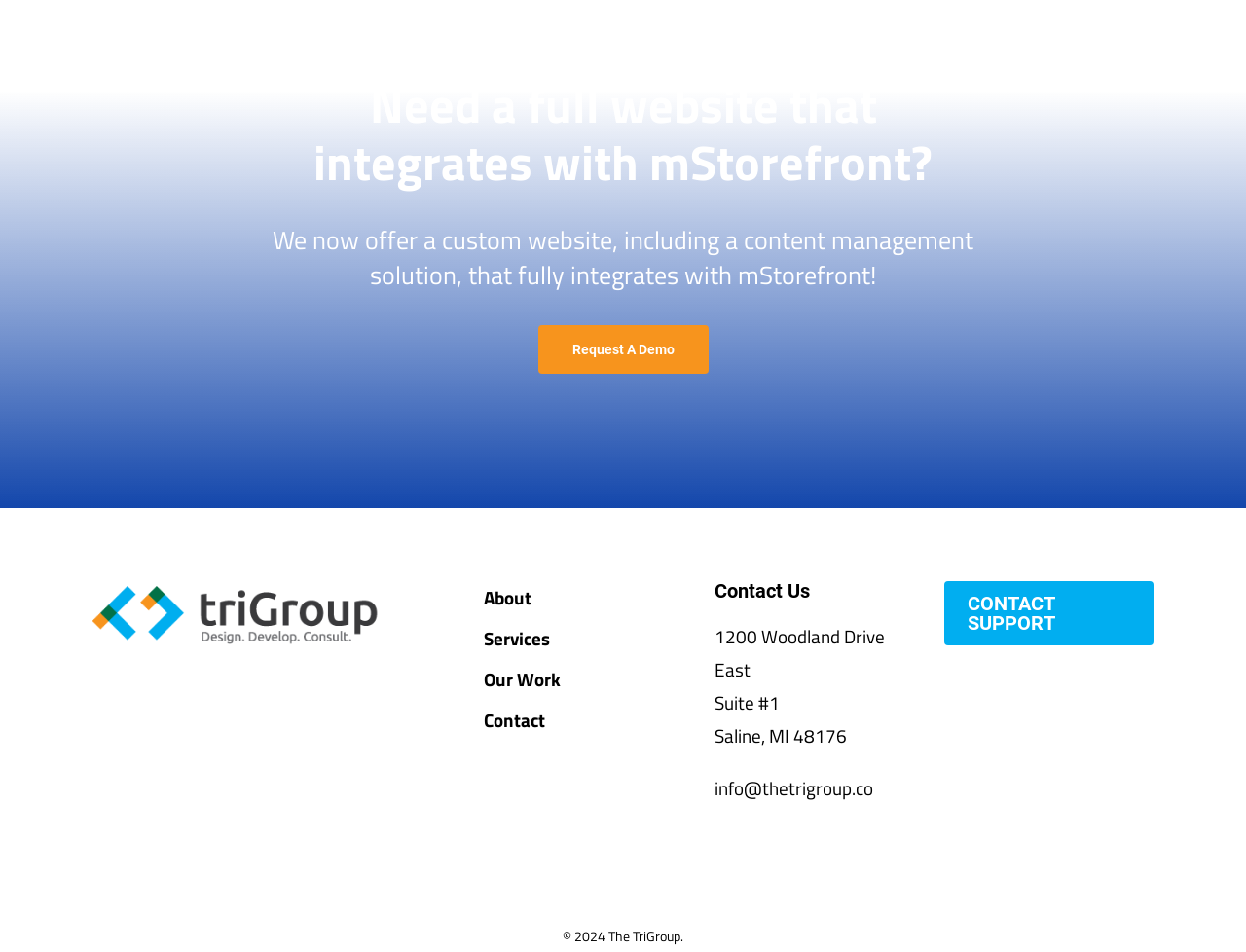Determine the bounding box coordinates of the clickable region to follow the instruction: "Request a demo".

[0.432, 0.321, 0.568, 0.372]